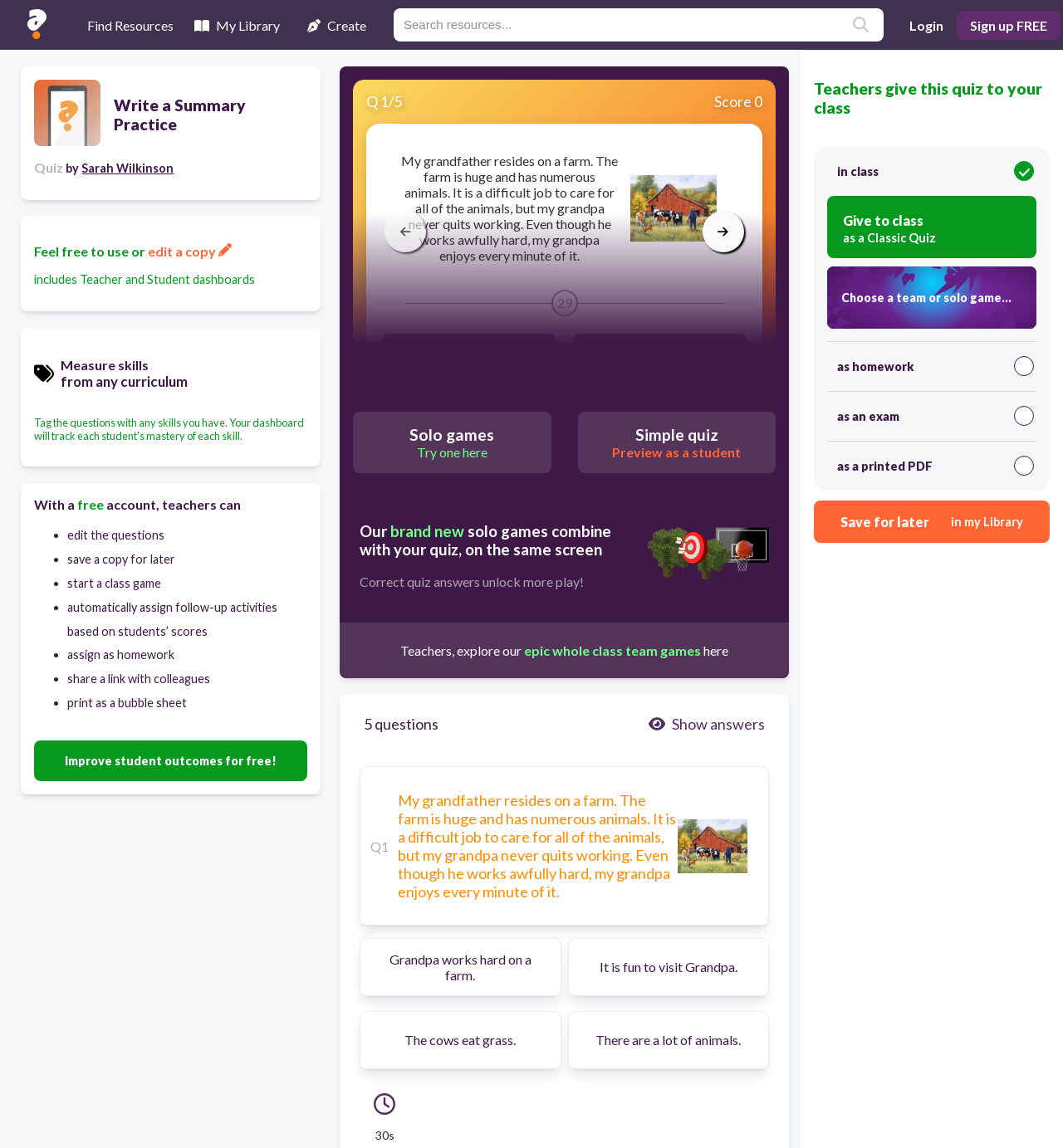Locate the bounding box coordinates of the region to be clicked to comply with the following instruction: "Click the 'Give to class as a Classic Quiz' button". The coordinates must be four float numbers between 0 and 1, in the form [left, top, right, bottom].

[0.778, 0.171, 0.975, 0.225]